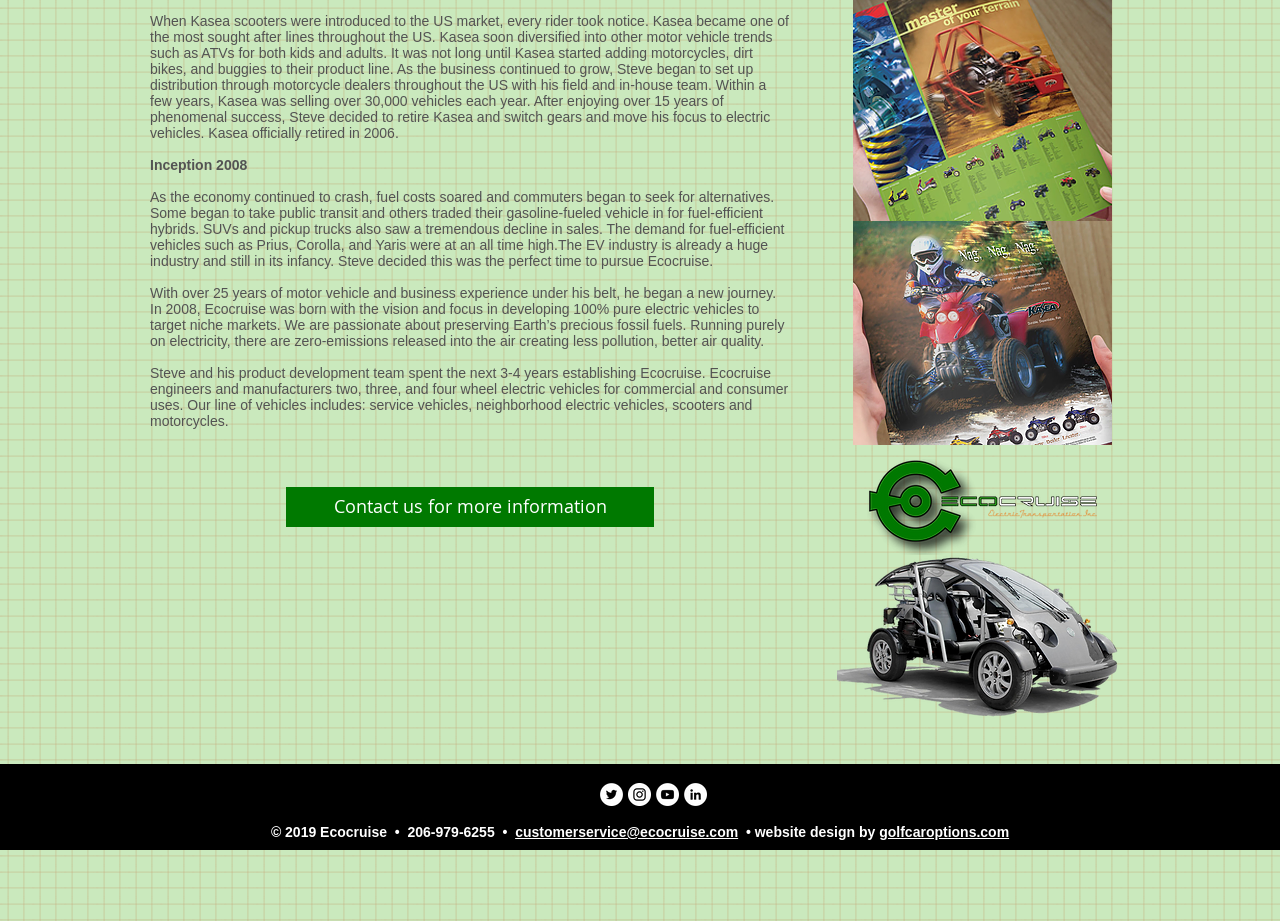Given the element description, predict the bounding box coordinates in the format (top-left x, top-left y, bottom-right x, bottom-right y). Make sure all values are between 0 and 1. Here is the element description: golfcaroptions.com

[0.687, 0.894, 0.788, 0.912]